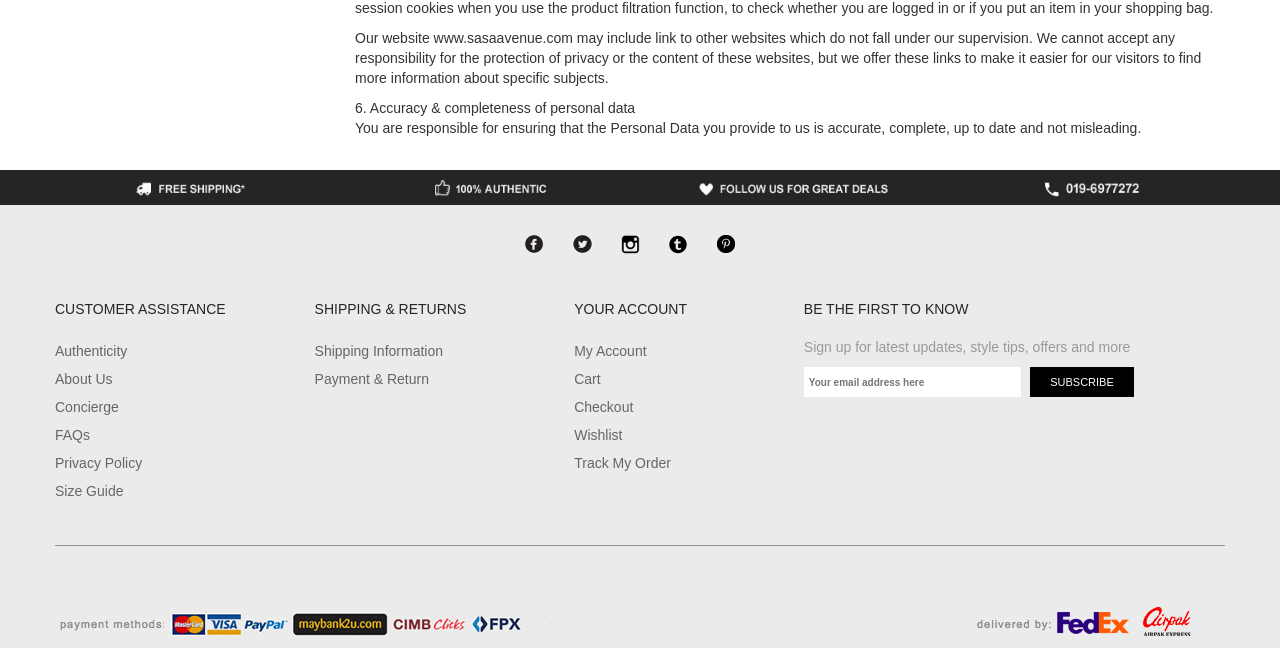Please determine the bounding box coordinates of the section I need to click to accomplish this instruction: "Track my order".

[0.449, 0.702, 0.524, 0.727]